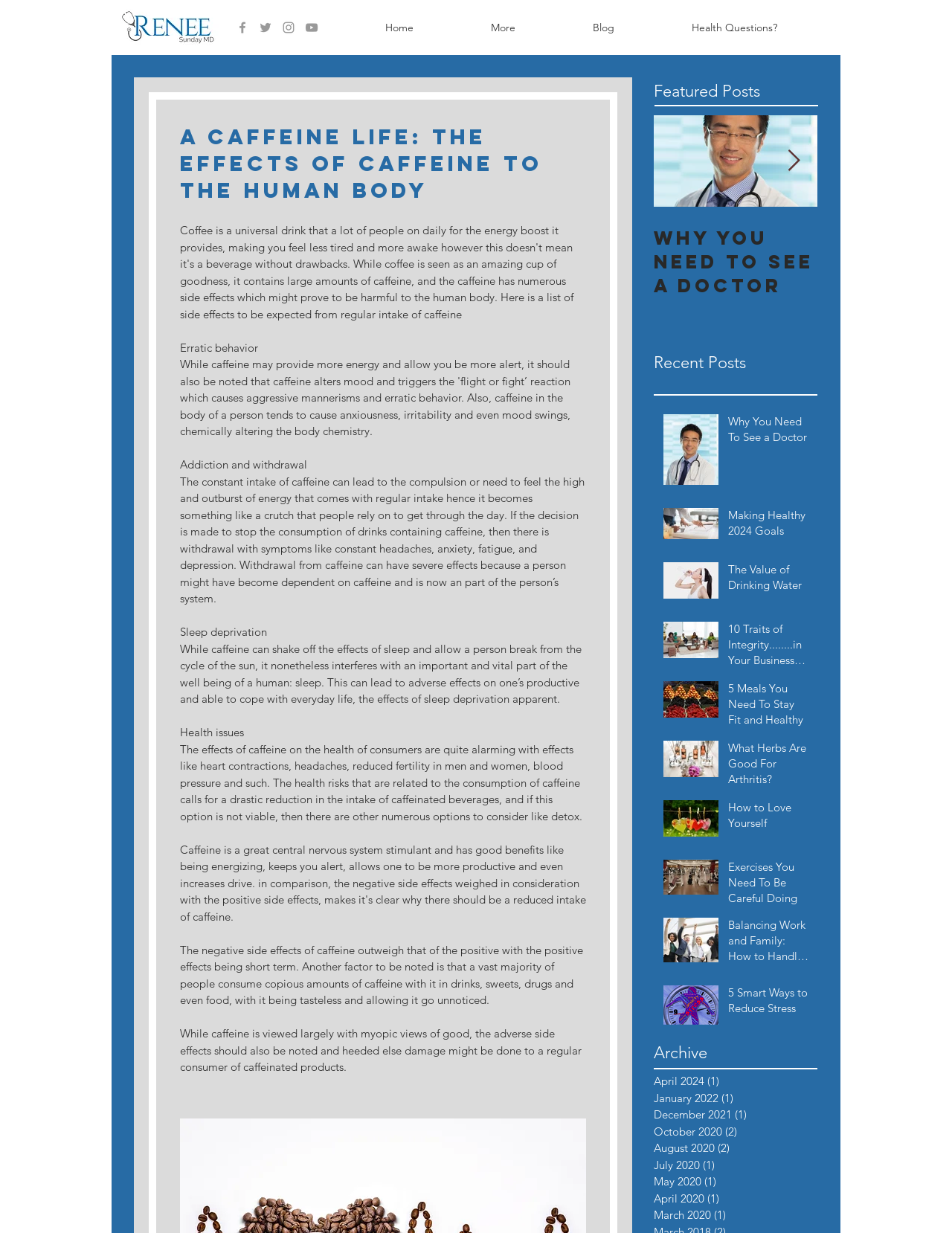Could you indicate the bounding box coordinates of the region to click in order to complete this instruction: "View the Archive".

[0.687, 0.845, 0.859, 0.864]